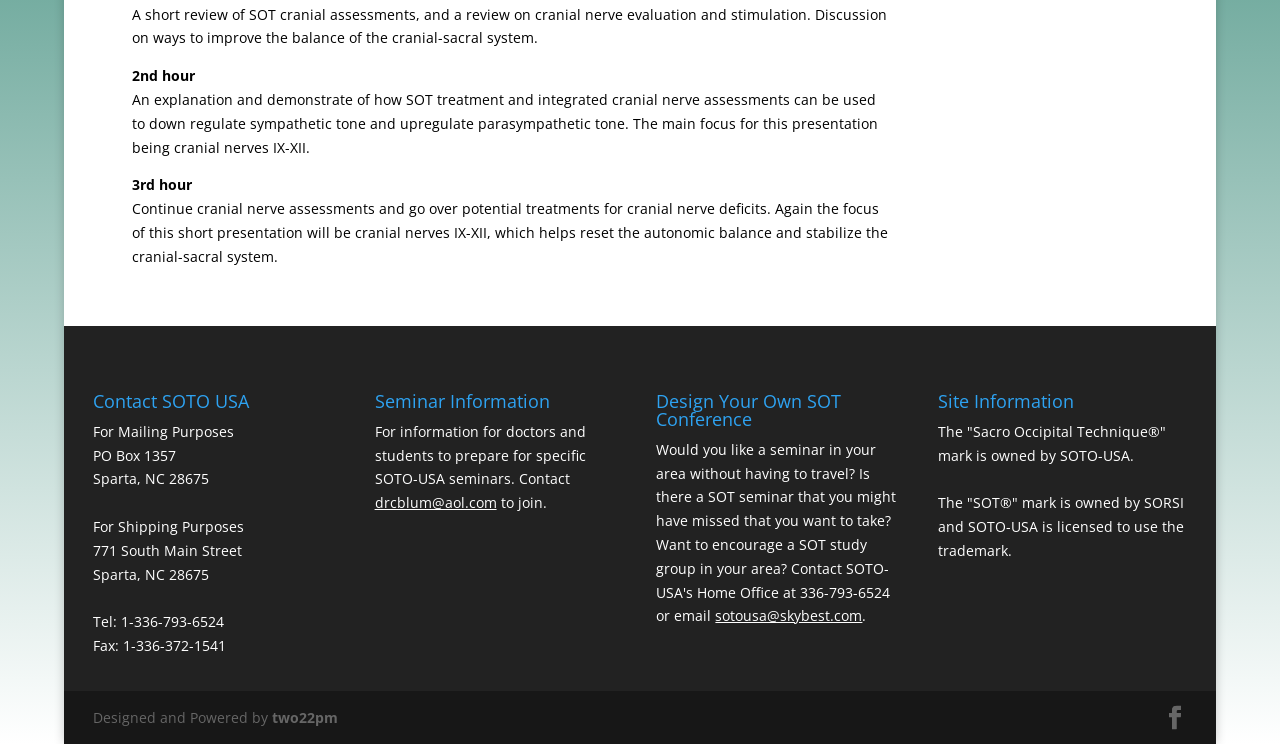Using the description "drcblum@aol.com", locate and provide the bounding box of the UI element.

[0.293, 0.663, 0.388, 0.688]